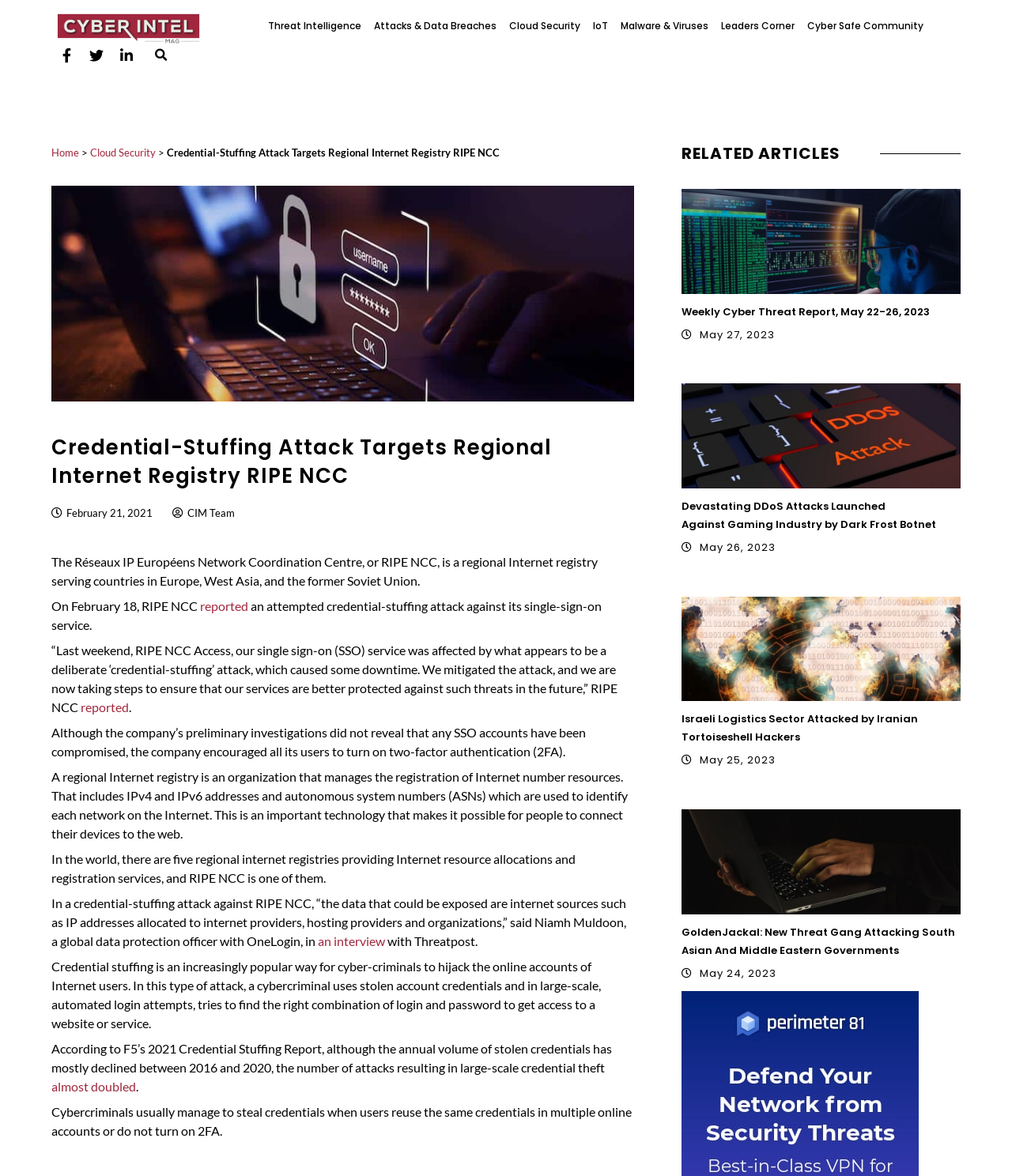Locate the bounding box coordinates of the element you need to click to accomplish the task described by this instruction: "Search for something".

[0.148, 0.038, 0.17, 0.056]